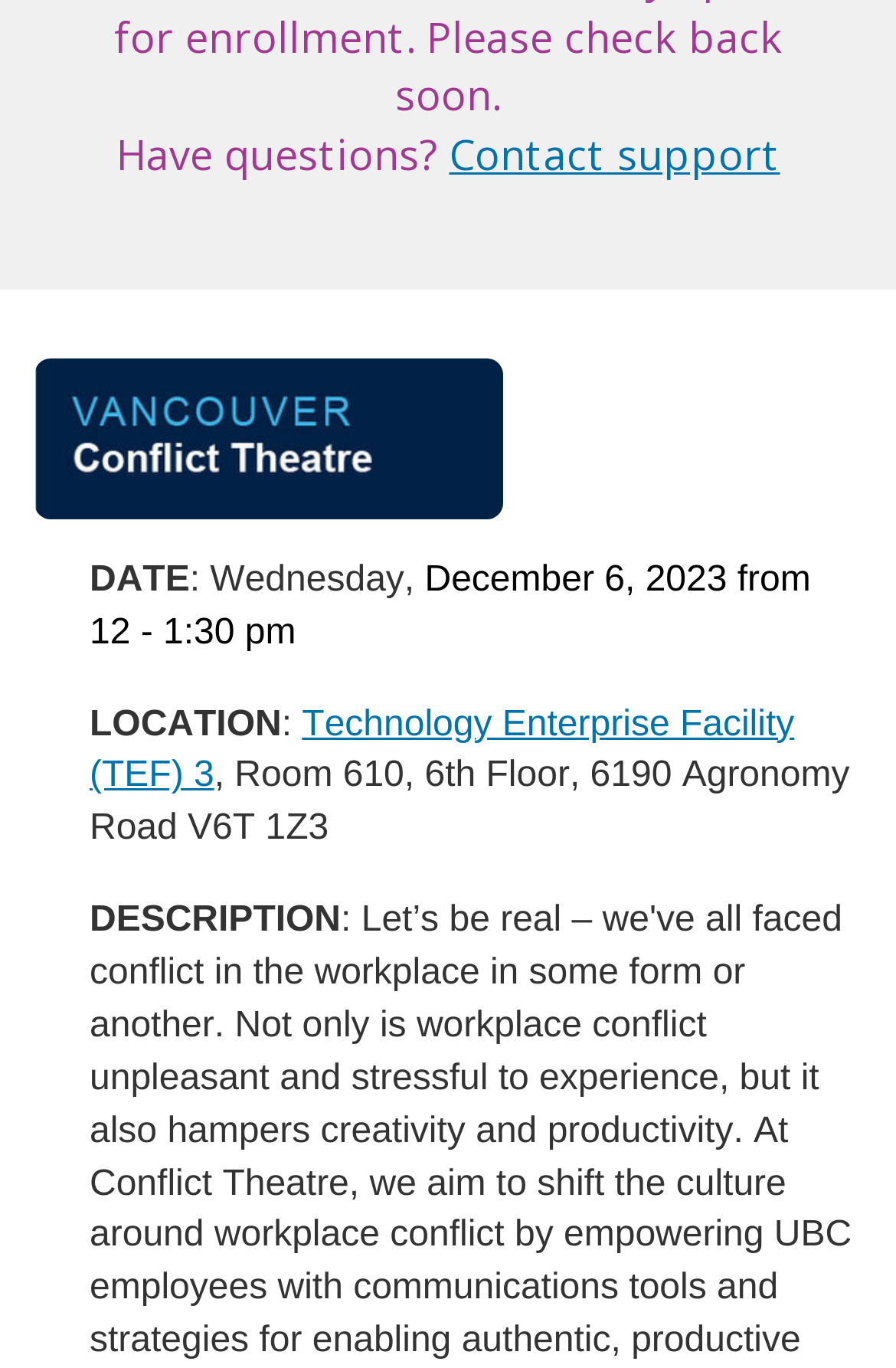Please determine the bounding box of the UI element that matches this description: Contact support. The coordinates should be given as (top-left x, top-left y, bottom-right x, bottom-right y), with all values between 0 and 1.

[0.501, 0.093, 0.871, 0.133]